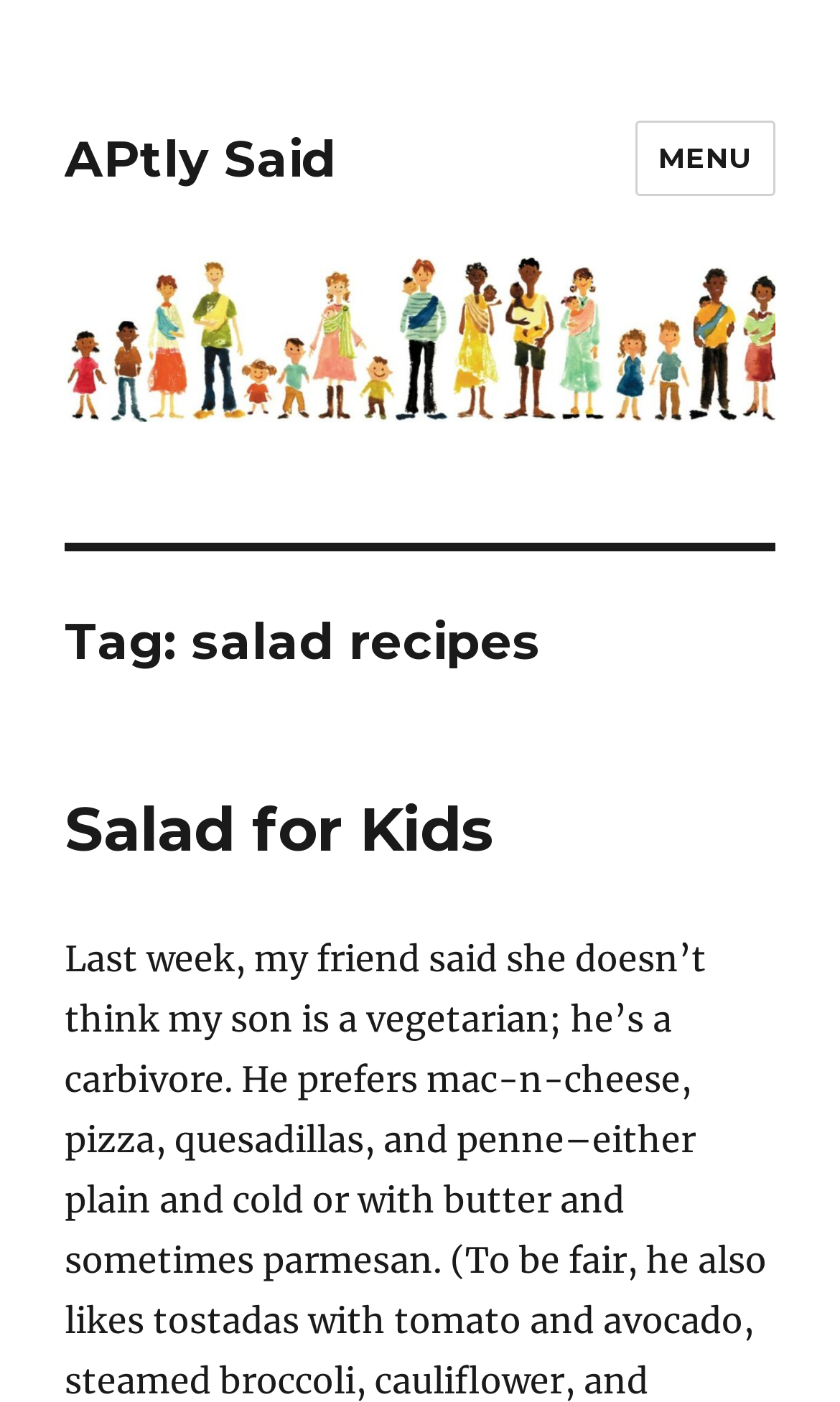Find the bounding box of the web element that fits this description: "alt="APtly Said"".

[0.077, 0.183, 0.923, 0.301]